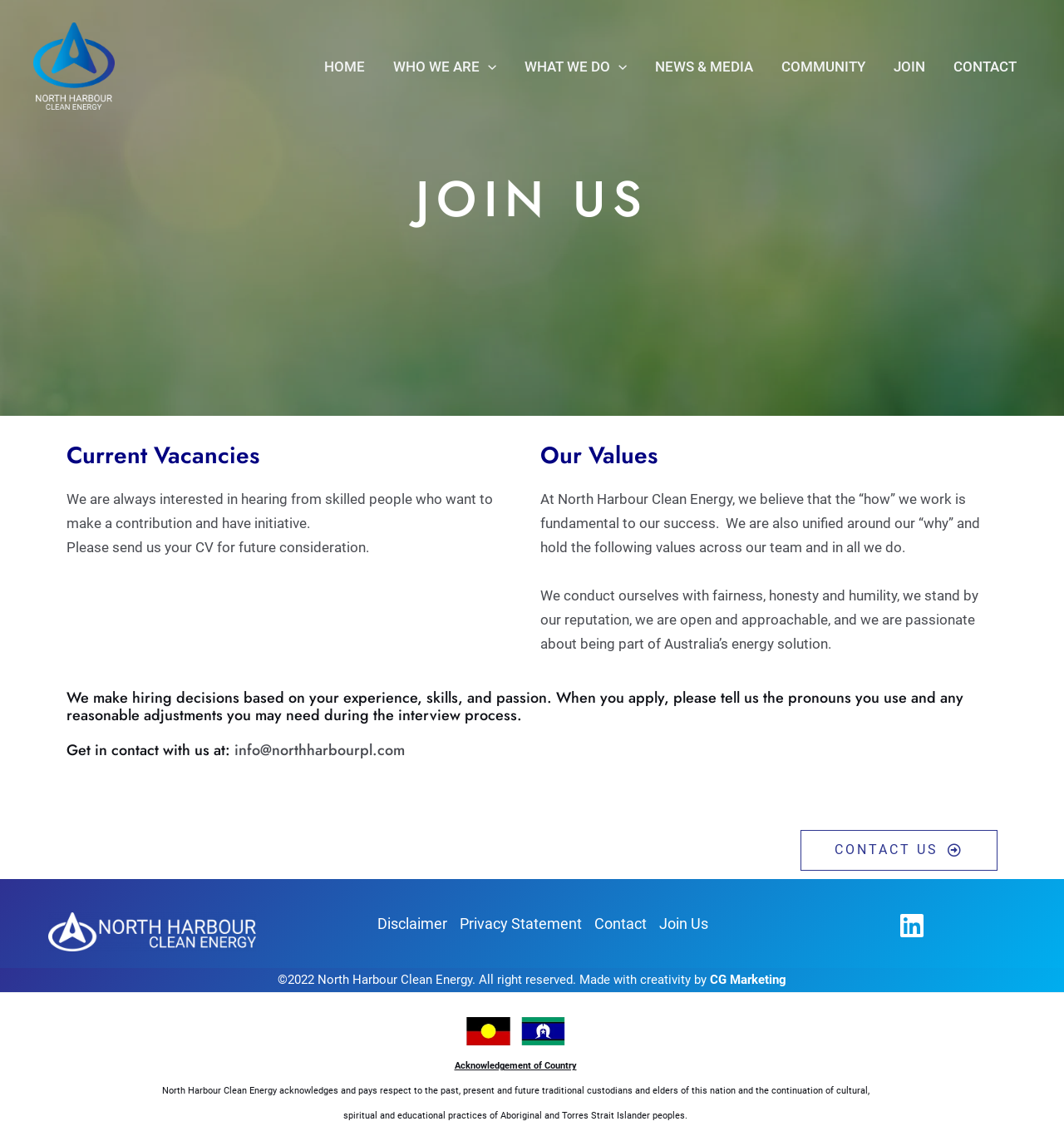Summarize the webpage comprehensively, mentioning all visible components.

The webpage is about North Harbour Clean Energy's career opportunities and company values. At the top, there is a navigation menu with links to different sections of the website, including "HOME", "WHO WE ARE", "WHAT WE DO", "NEWS & MEDIA", "COMMUNITY", "JOIN", and "CONTACT". 

Below the navigation menu, there is a main section with an article that contains several headings and paragraphs. The first heading is "JOIN US", followed by a paragraph describing the company's interest in hearing from skilled people who want to make a contribution. There is also a call to action to send a CV for future consideration.

The next section is about "Current Vacancies", but there is no specific job listing. Instead, there is a heading "Our Values" that describes the company's beliefs and values, including fairness, honesty, humility, and passion for being part of Australia's energy solution.

The webpage also provides information on the company's hiring process, stating that they make decisions based on experience, skills, and passion, and that they ask for pronouns and any reasonable adjustments needed during the interview process. There is a contact email address and a link to "CONTACT US" at the bottom of this section.

At the bottom of the webpage, there is a footer section with a navigation menu that includes links to "Disclaimer", "Privacy Statement", "Contact", and "Join Us". There are also social media links, including a Facebook link, and a copyright notice with a statement acknowledging the traditional custodians and elders of Australia.